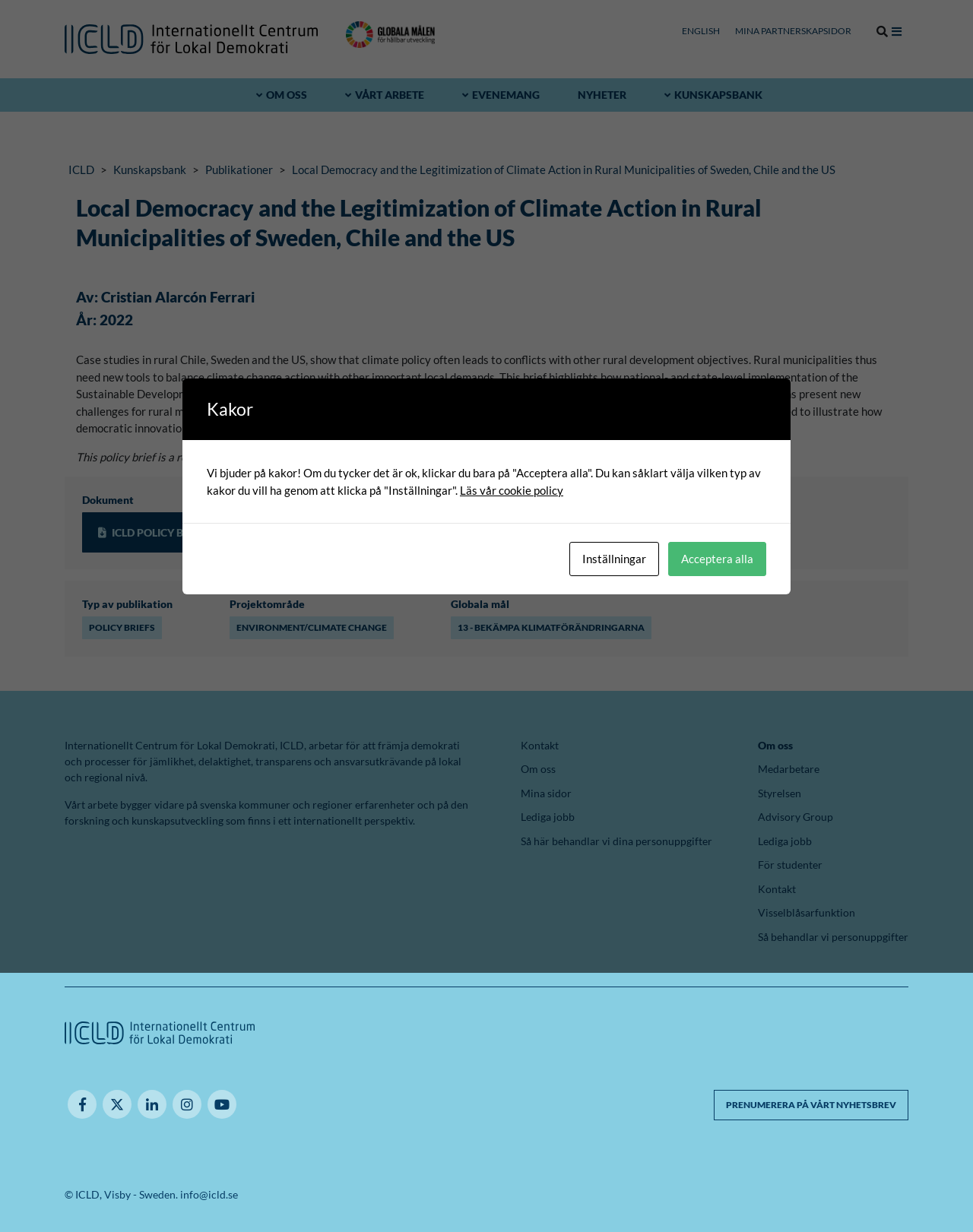What is the year of publication of the policy brief?
Provide a detailed answer to the question using information from the image.

The year of publication of the policy brief is mentioned in the main content area of the webpage, and it is a heading element with a bounding box coordinate of [0.078, 0.253, 0.922, 0.267].